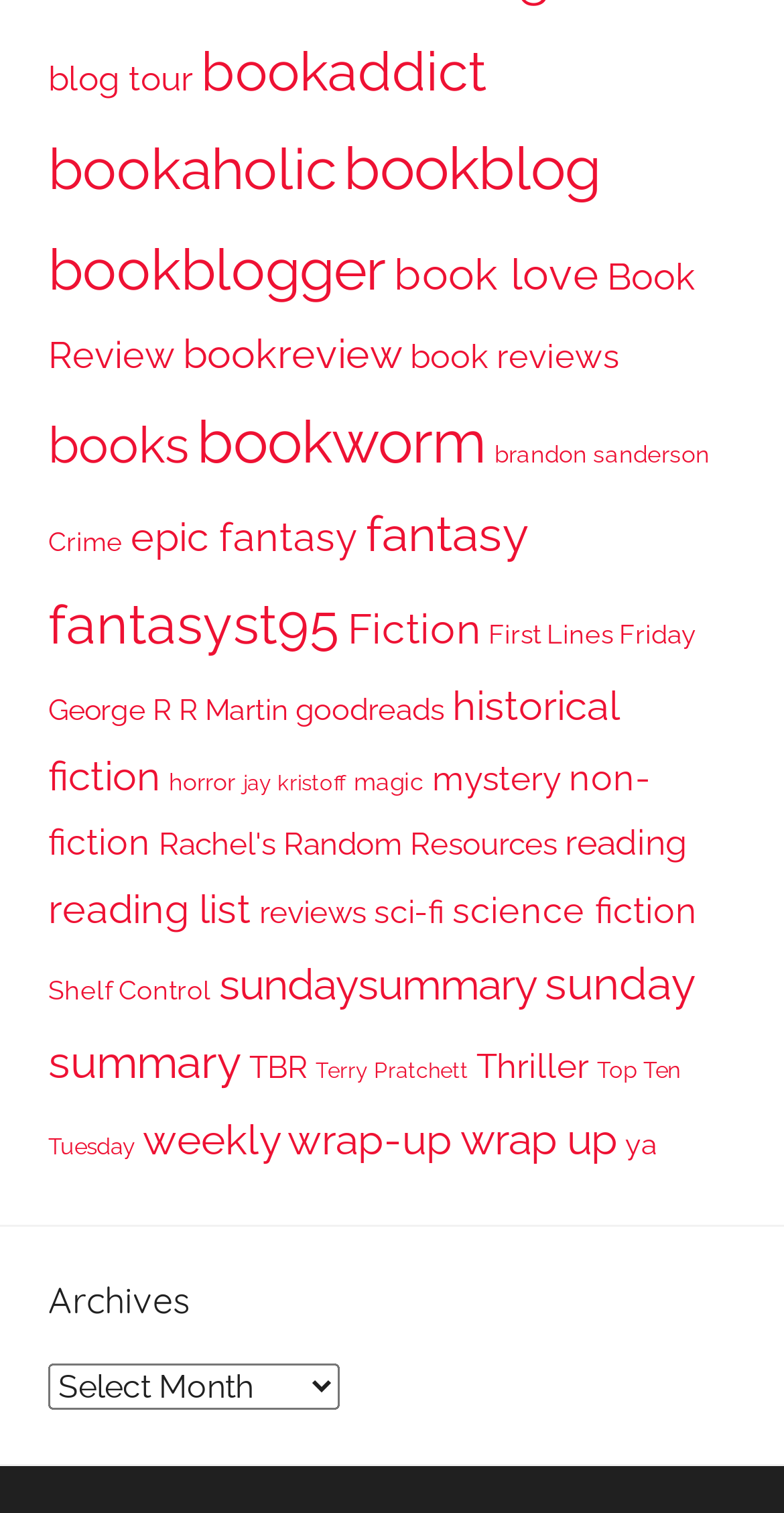Identify the bounding box coordinates for the UI element described by the following text: "the pelican symbol". Provide the coordinates as four float numbers between 0 and 1, in the format [left, top, right, bottom].

None